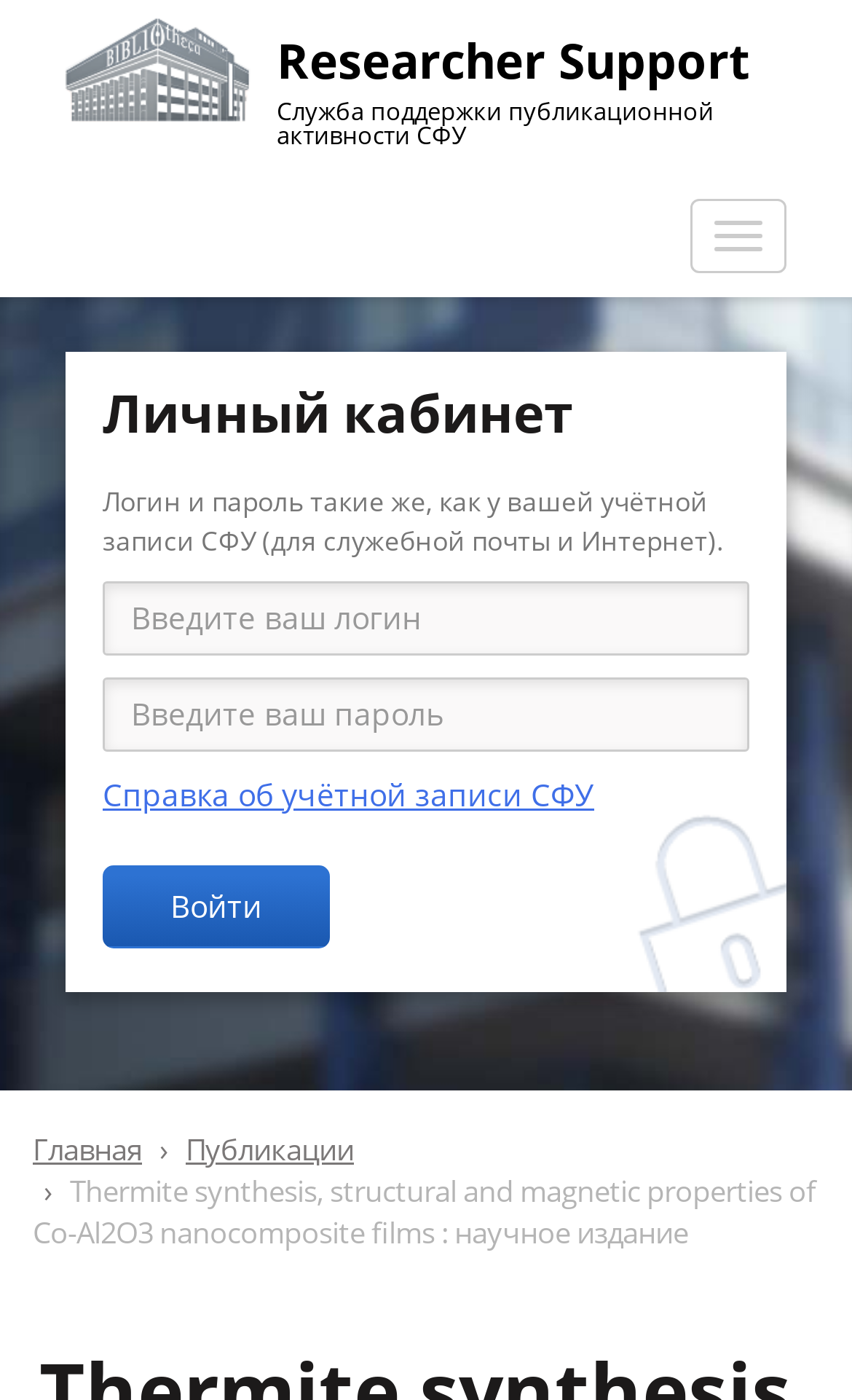Given the webpage screenshot, identify the bounding box of the UI element that matches this description: "name="name" placeholder="Введите ваш логин"".

[0.121, 0.415, 0.879, 0.468]